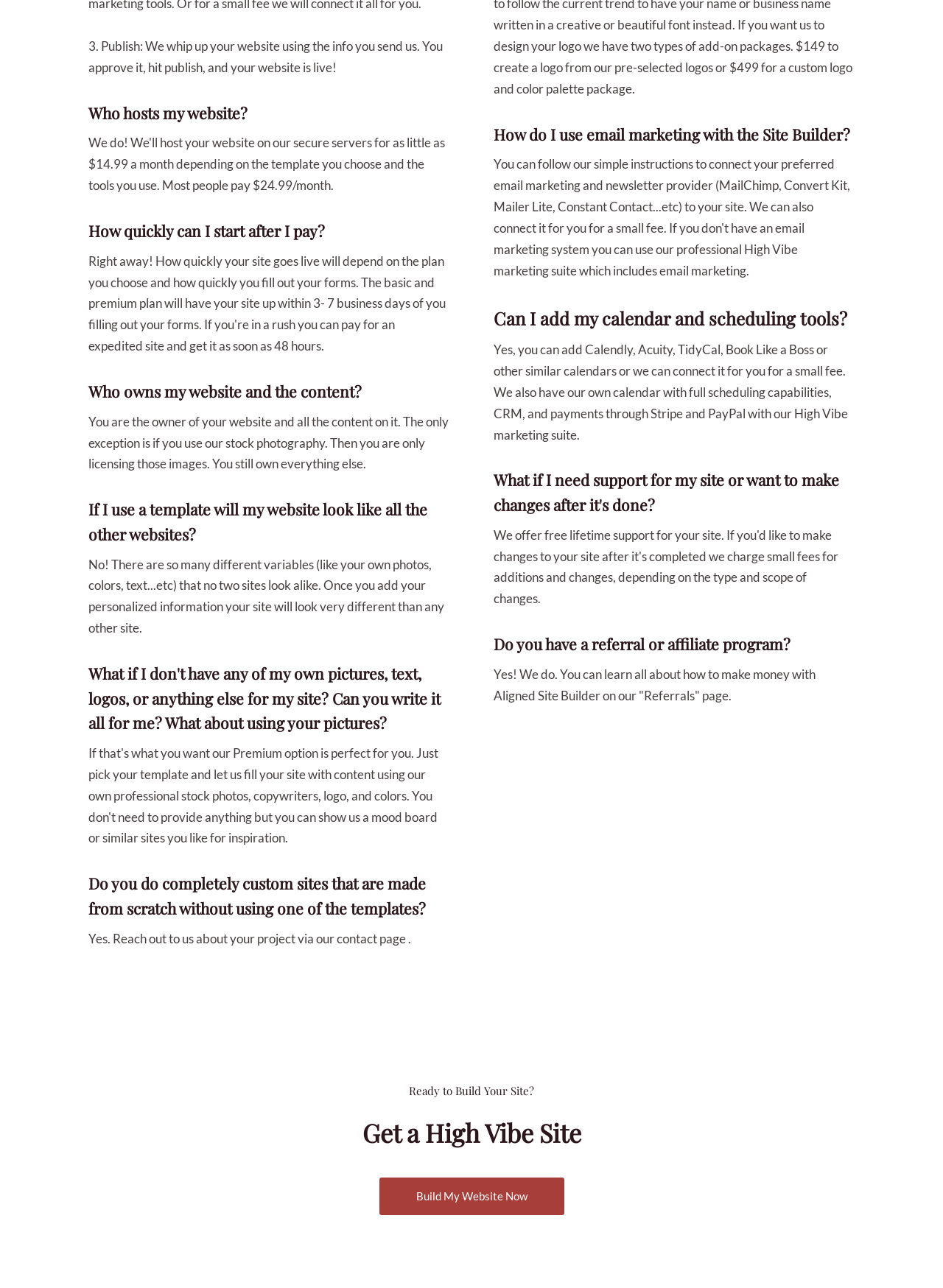Identify the bounding box for the element characterized by the following description: "Build My Website Now".

[0.402, 0.914, 0.598, 0.944]